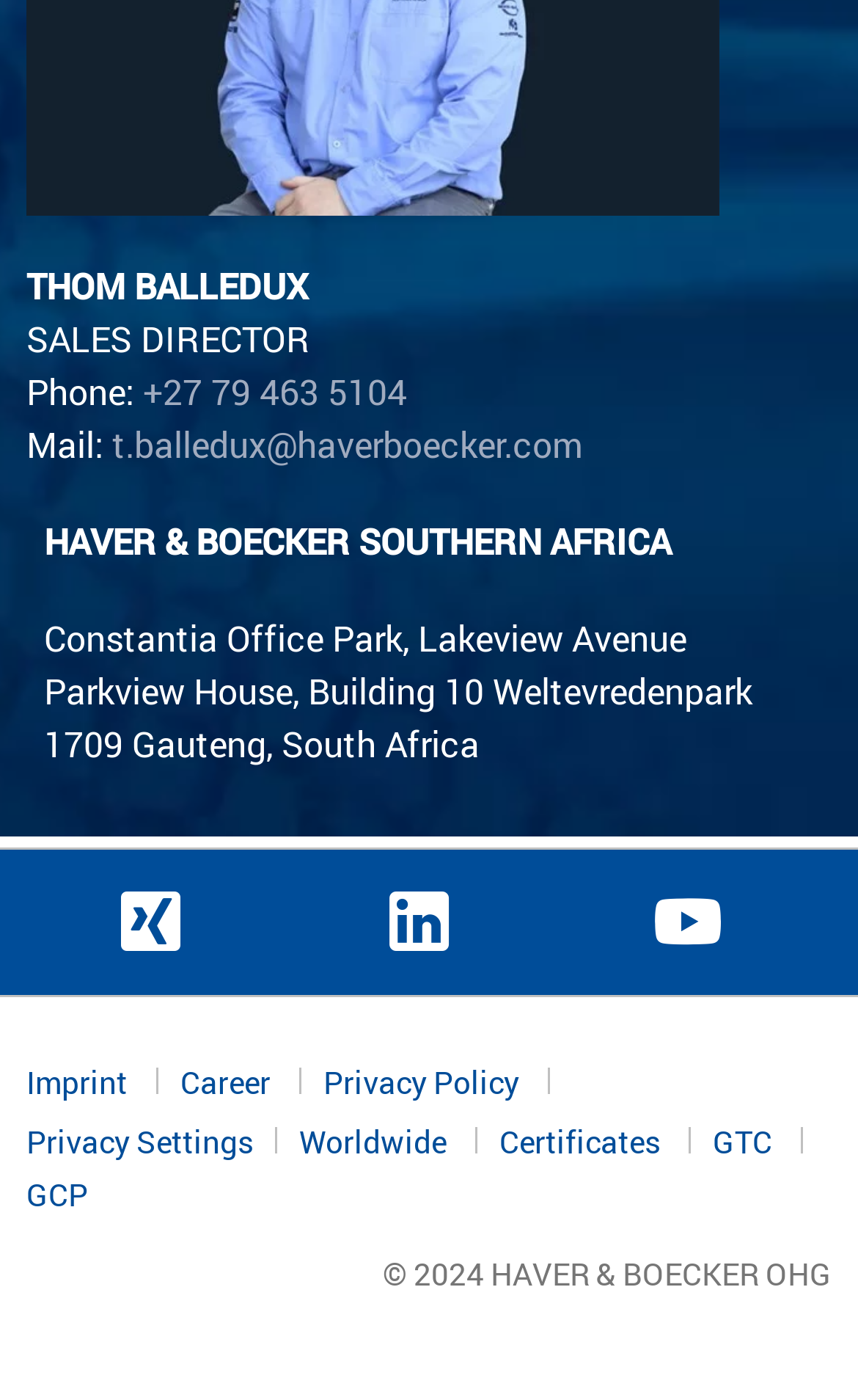What is the phone number of the sales director?
Look at the image and respond with a one-word or short-phrase answer.

+27 79 463 5104